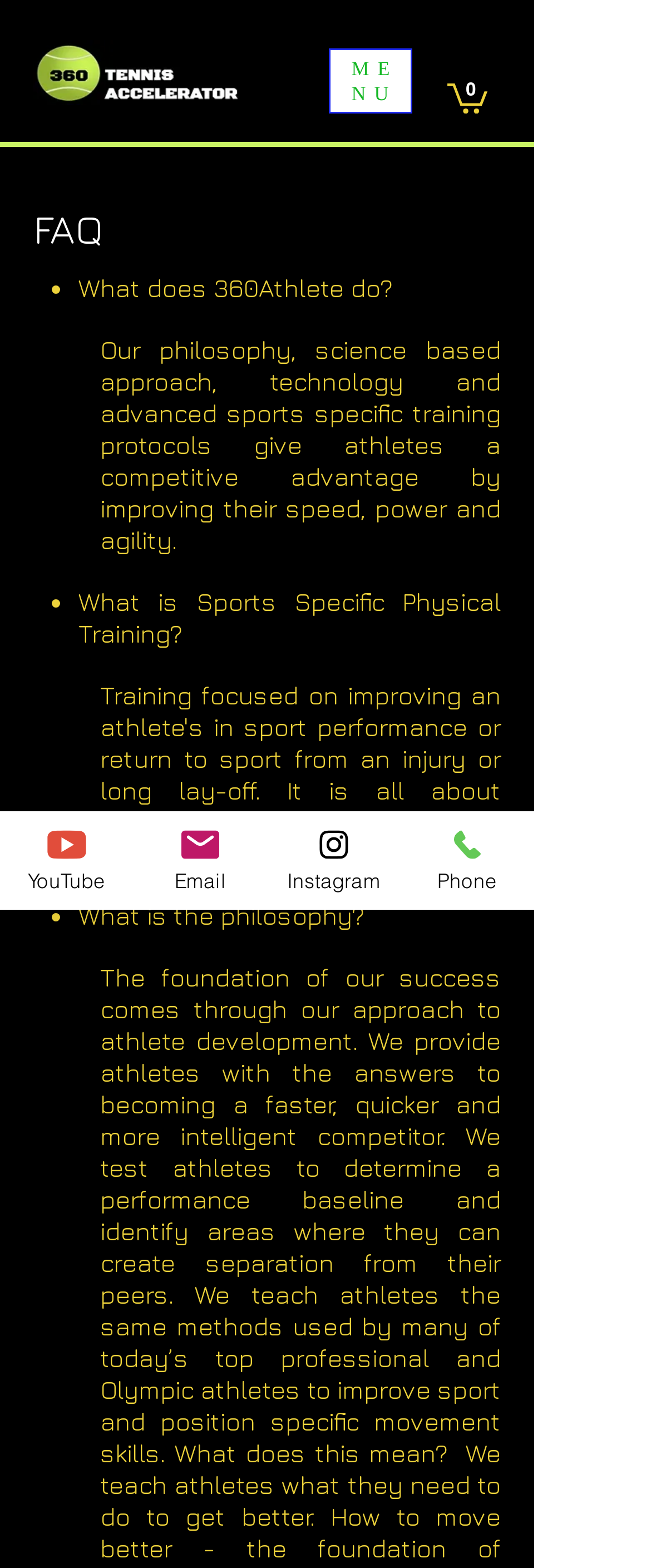Illustrate the webpage's structure and main components comprehensively.

The webpage is a FAQ page for 360TennisAccelerator. At the top left, there is a logo image of 360Tennis ball, and next to it, there is a navigation menu button labeled "Open navigation menu". Below the logo, there is a heading "FAQ" in a prominent font.

The main content of the page is divided into sections, each marked with a bullet point (•). The first section starts with a question "What does 360Athlete do?" followed by a descriptive text that mentions the company's philosophy, science-based approach, technology, and sports-specific training protocols. The text explains how these elements give athletes a competitive advantage by improving their speed, power, and agility.

The second section starts with a question "What is Sports Specific Physical Training?" and the third section starts with a question "What is the philosophy?". Each section has a brief descriptive text below the question.

At the bottom of the page, there are social media links to YouTube, Email, Instagram, and Phone, each accompanied by a small icon image. These links are aligned horizontally and take up the full width of the page.